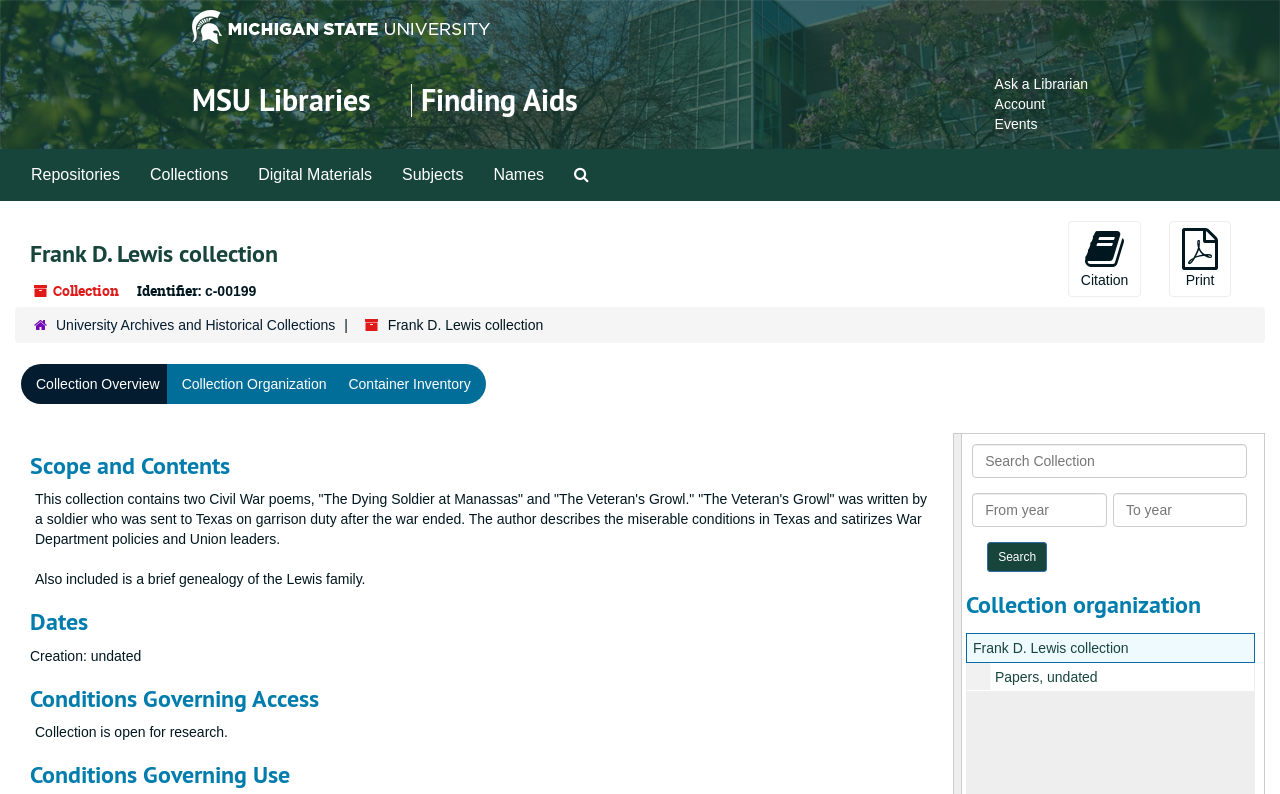Give a concise answer using one word or a phrase to the following question:
What is the identifier of the collection?

c-00199